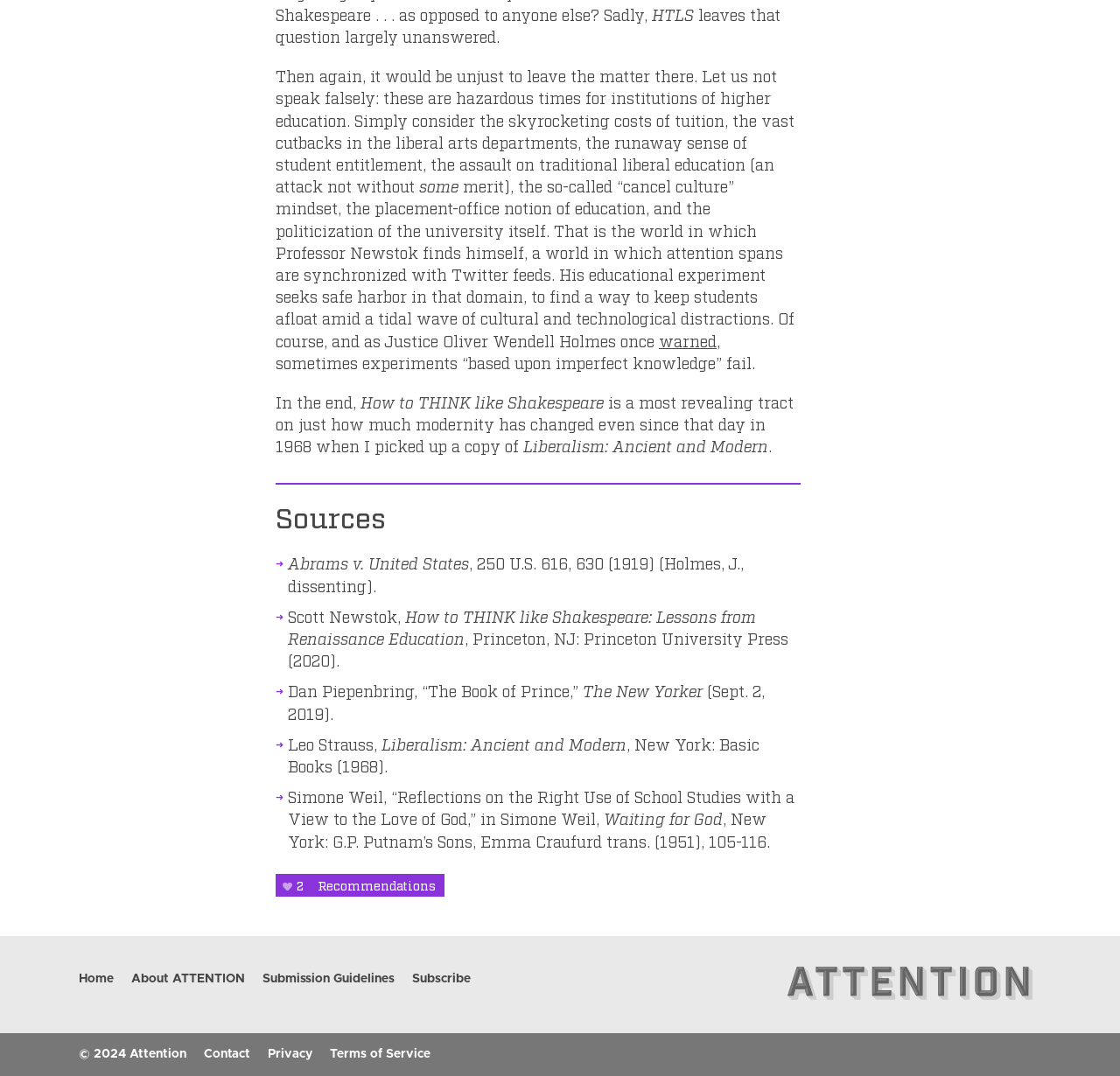What is the name of the author of the book 'Liberalism: Ancient and Modern'?
Please provide a comprehensive and detailed answer to the question.

The name of the author of the book 'Liberalism: Ancient and Modern' is Leo Strauss, which is mentioned in the text 'Leo Strauss, Liberalism: Ancient and Modern, New York: Basic Books (1968).'.